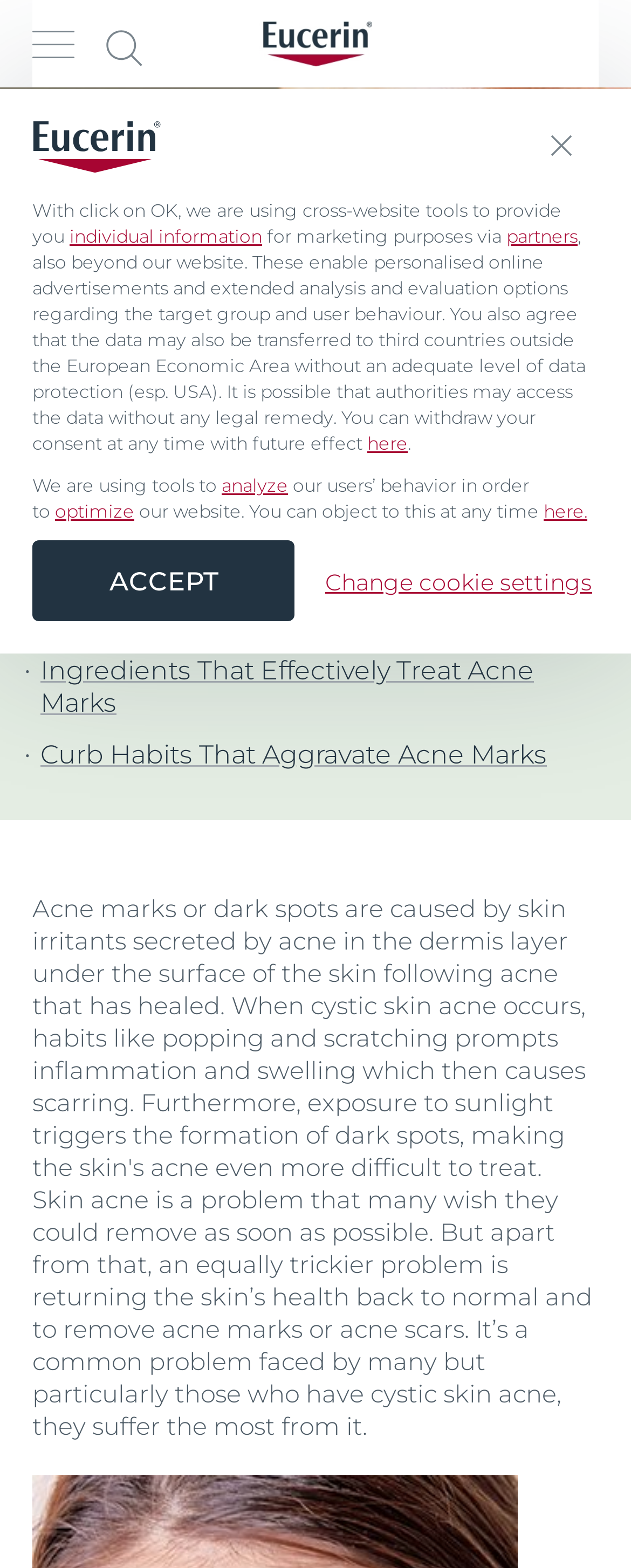Please find the main title text of this webpage.

How To Deal With Acne Marks or Acne Scars